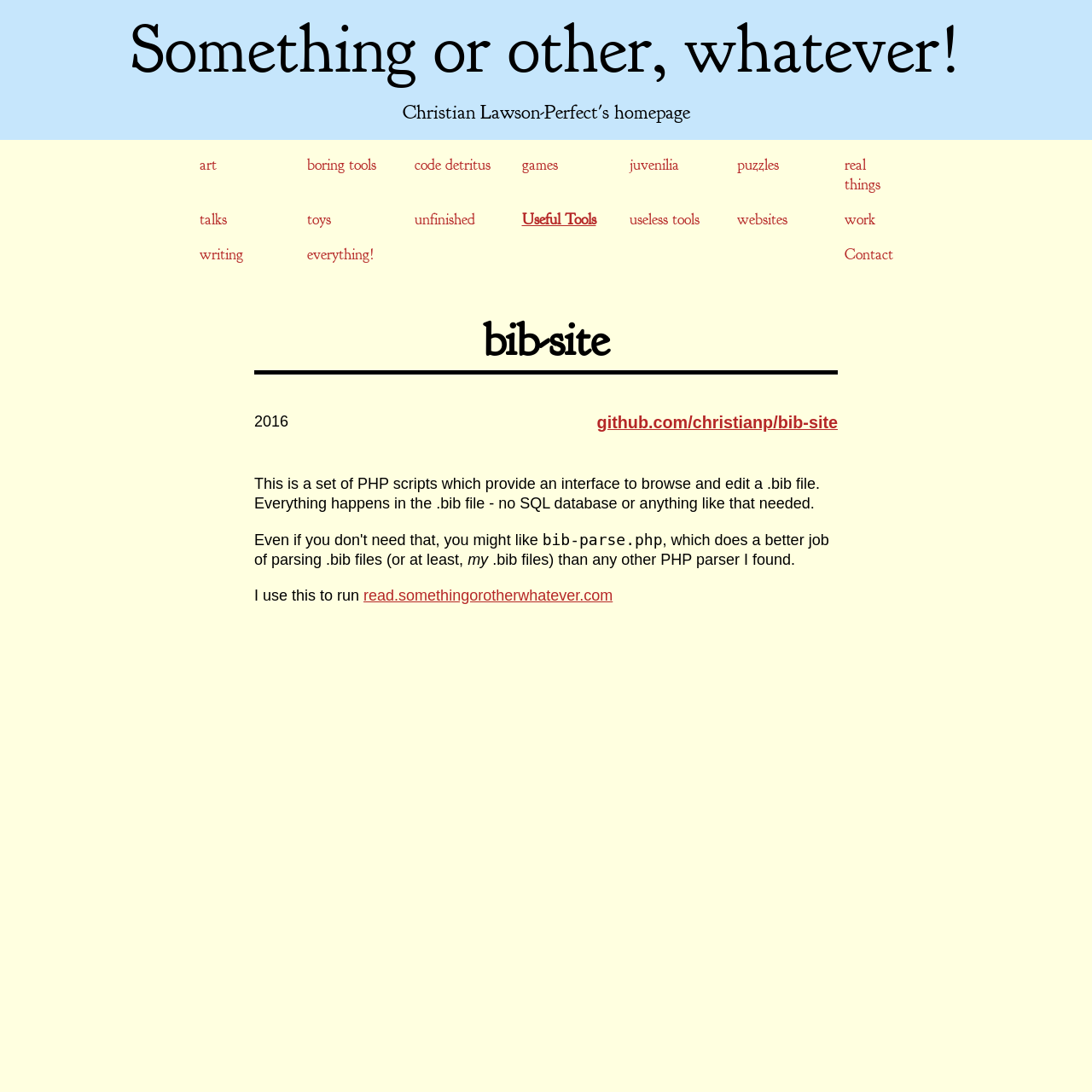Summarize the webpage with a detailed and informative caption.

This webpage is Christian Lawson-Perfect's homepage, which appears to be a personal website showcasing his projects and interests. At the top, there is a heading that reads "Something or other, whatever!" which is also a link. Below this heading, there are several links arranged horizontally, including "art", "boring tools", "code detritus", and others, which likely lead to different sections or projects on the website.

In the main content area, there is a heading that reads "bib-site", followed by a time stamp indicating "2016". Below this, there is a link to a GitHub repository, and a block of text that describes a PHP script called "bib-site", which is used to browse and edit a .bib file. The text also mentions another script called "bib-parse.php", which is used for parsing .bib files.

The webpage has a simple and organized layout, with a focus on showcasing the author's projects and interests. There are no images on the page, and the design is primarily text-based.